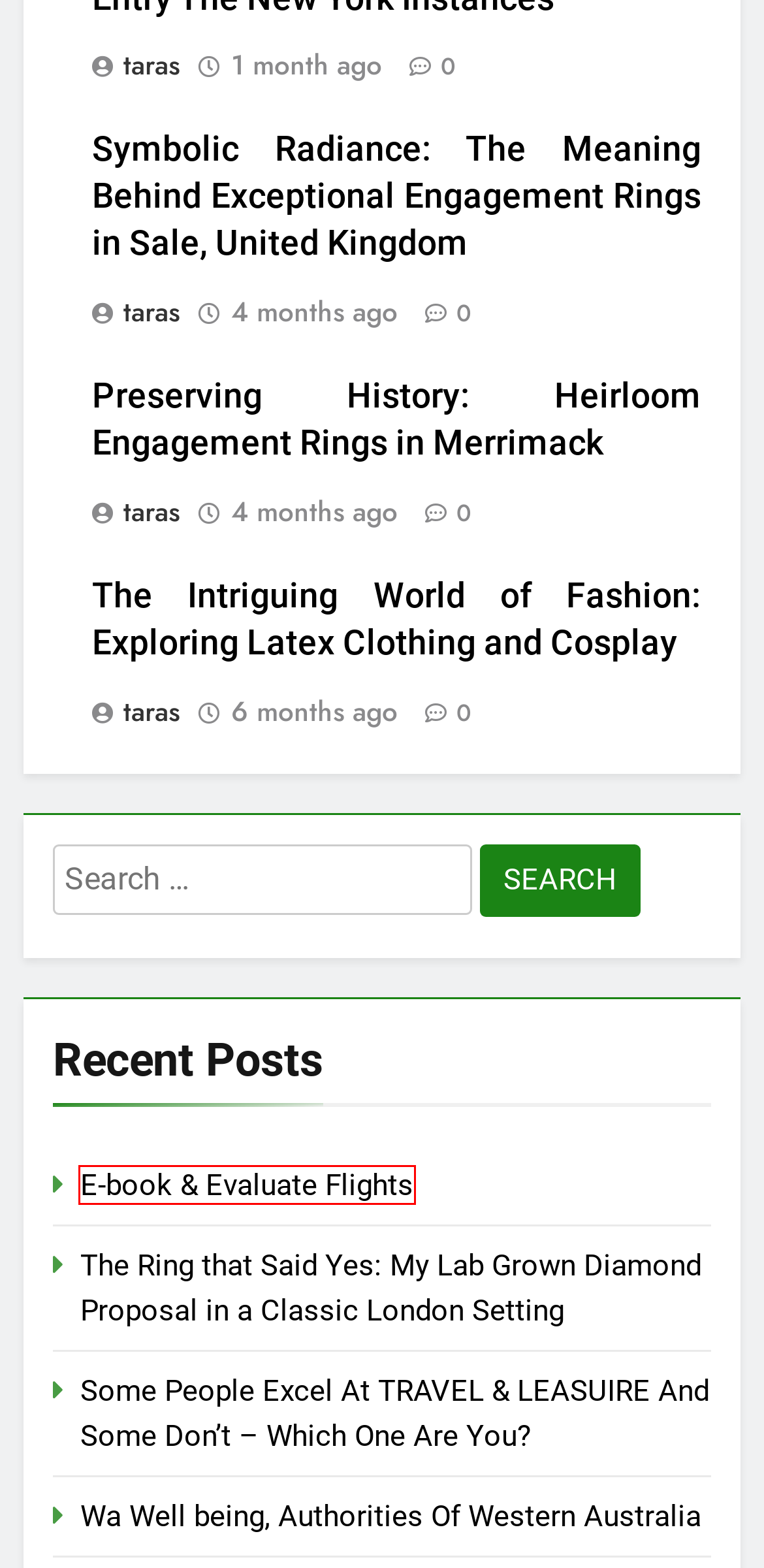Look at the screenshot of a webpage with a red bounding box and select the webpage description that best corresponds to the new page after clicking the element in the red box. Here are the options:
A. Some People Excel At TRAVEL & LEASUIRE And Some Don't - Which One Are You? - TWN
B. Wa Well being, Authorities Of Western Australia - TWN
C. The Ring that Said Yes: My Lab Grown Diamond Proposal in a Classic London Setting - TWN
D. Preserving History: Heirloom Engagement Rings in Merrimack - TWN
E. Free & Premium Clean Design WordPress Themes - Blaze Themes
F. E-book & Evaluate Flights - TWN
G. Worldwide Jewelry Honest 2023: The Story Continues - TWN
H. trends Archives - TWN

F